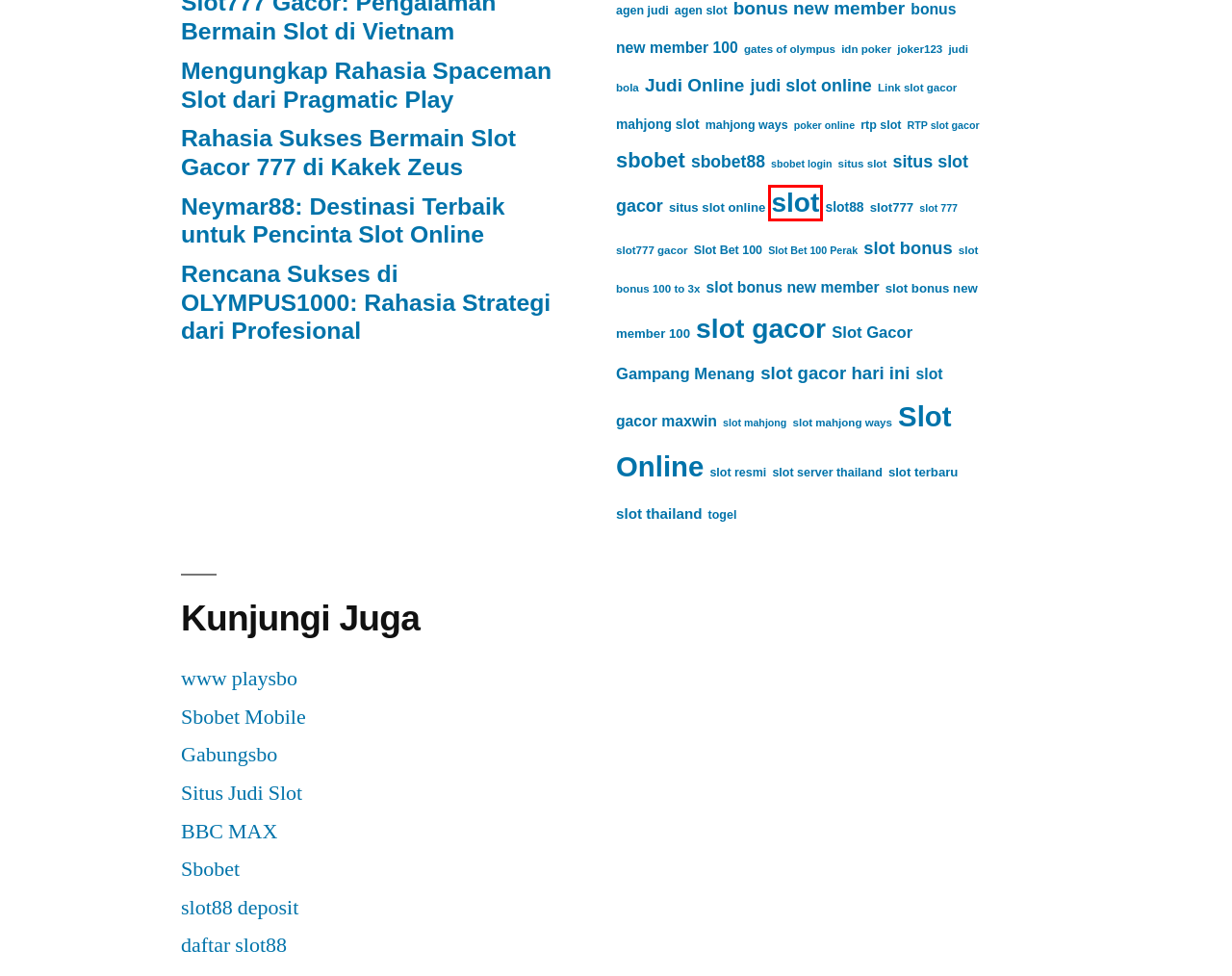Examine the screenshot of the webpage, noting the red bounding box around a UI element. Pick the webpage description that best matches the new page after the element in the red bounding box is clicked. Here are the candidates:
A. slot777 gacor Archives - Game Online Penghasil Uang Di Android
B. judi bola Archives - Game Online Penghasil Uang Di Android
C. Link slot gacor Archives - Game Online Penghasil Uang Di Android
D. rtp slot Archives - Game Online Penghasil Uang Di Android
E. joker123 Archives - Game Online Penghasil Uang Di Android
F. sbobet Archives - Game Online Penghasil Uang Di Android
G. slot Archives - Game Online Penghasil Uang Di Android
H. situs slot gacor Archives - Game Online Penghasil Uang Di Android

G